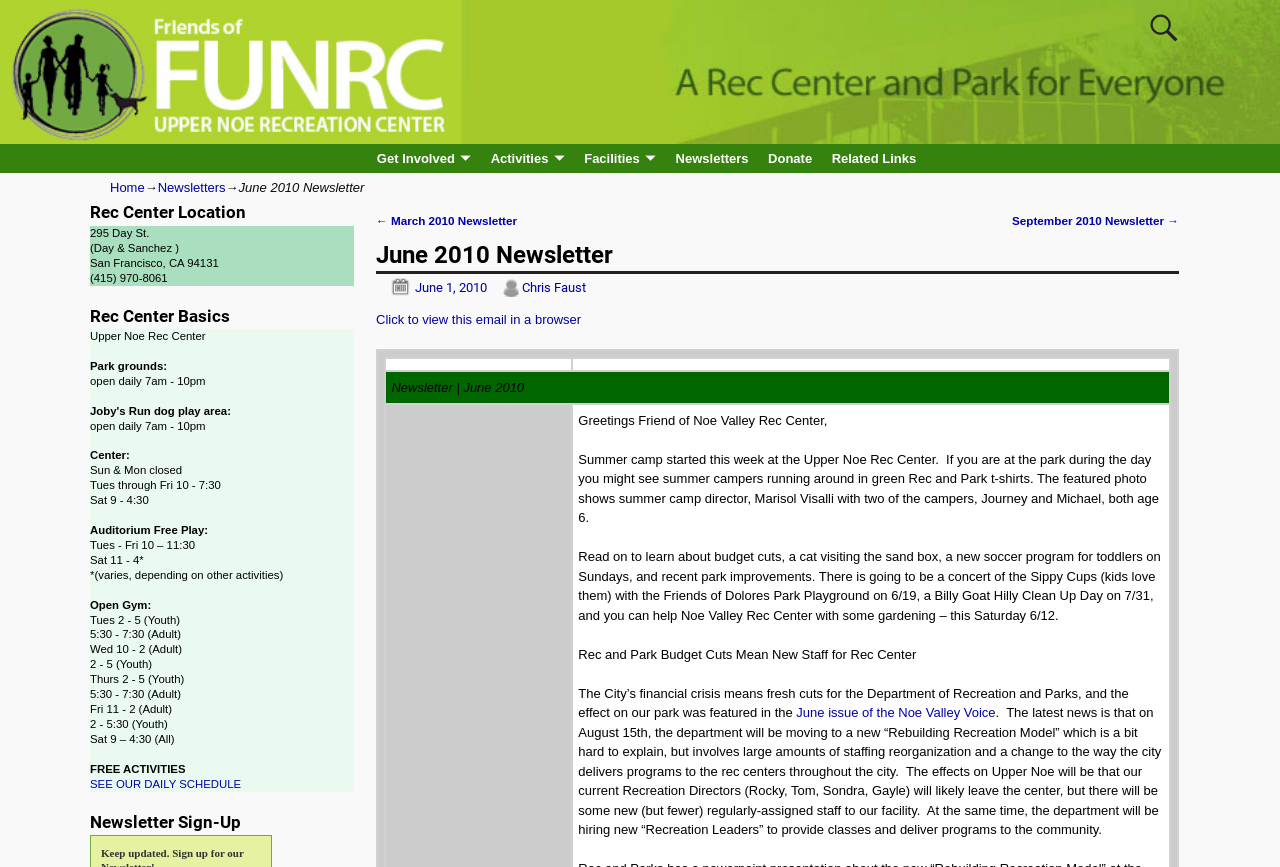Give a short answer using one word or phrase for the question:
What is the purpose of the 'Newsletter Sign-Up' section?

To sign up for the newsletter